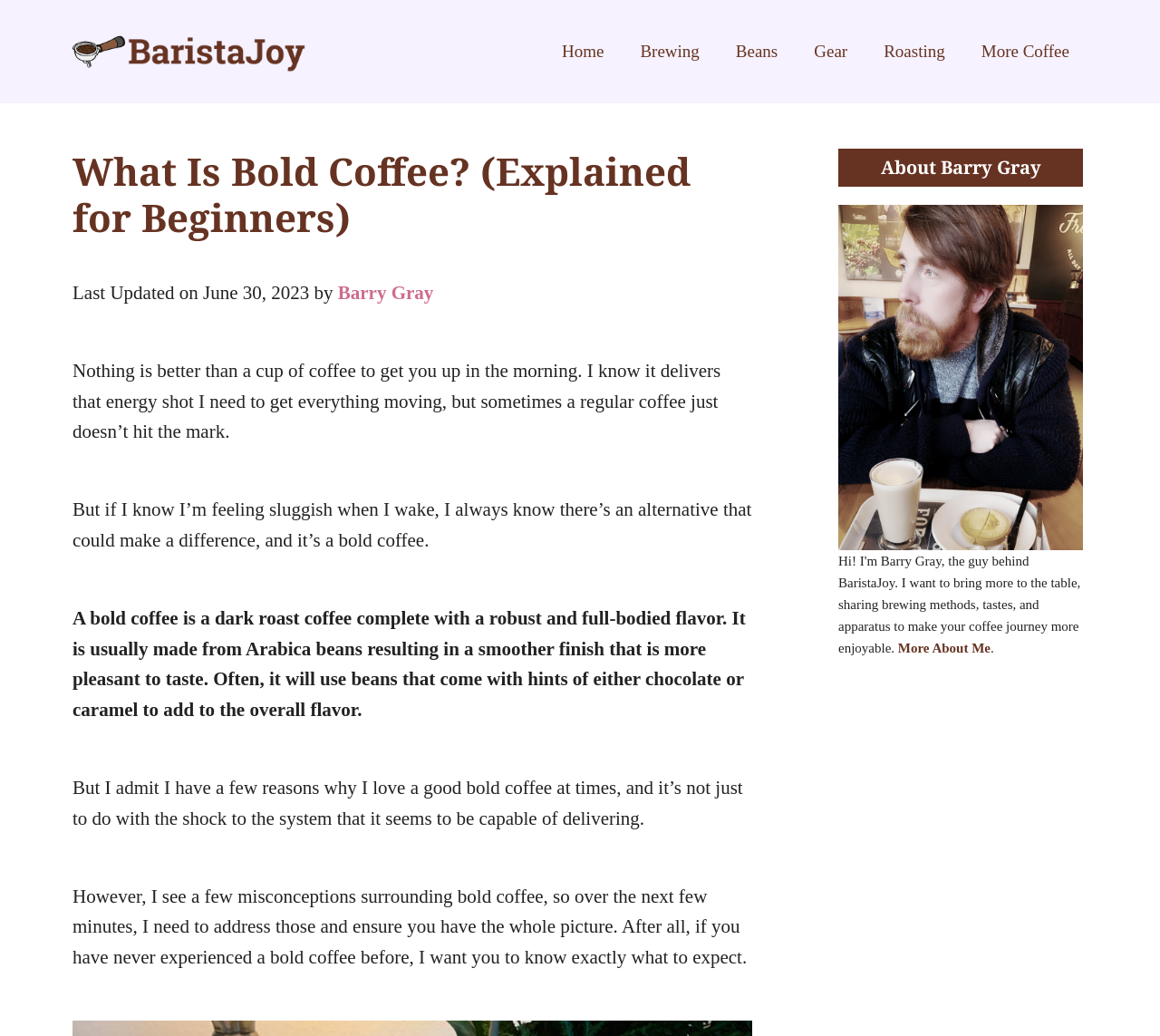How many navigation links are there?
Can you offer a detailed and complete answer to this question?

The navigation section has 7 links: 'Home', 'Brewing', 'Beans', 'Gear', 'Roasting', 'More Coffee', and they are all part of the primary navigation.